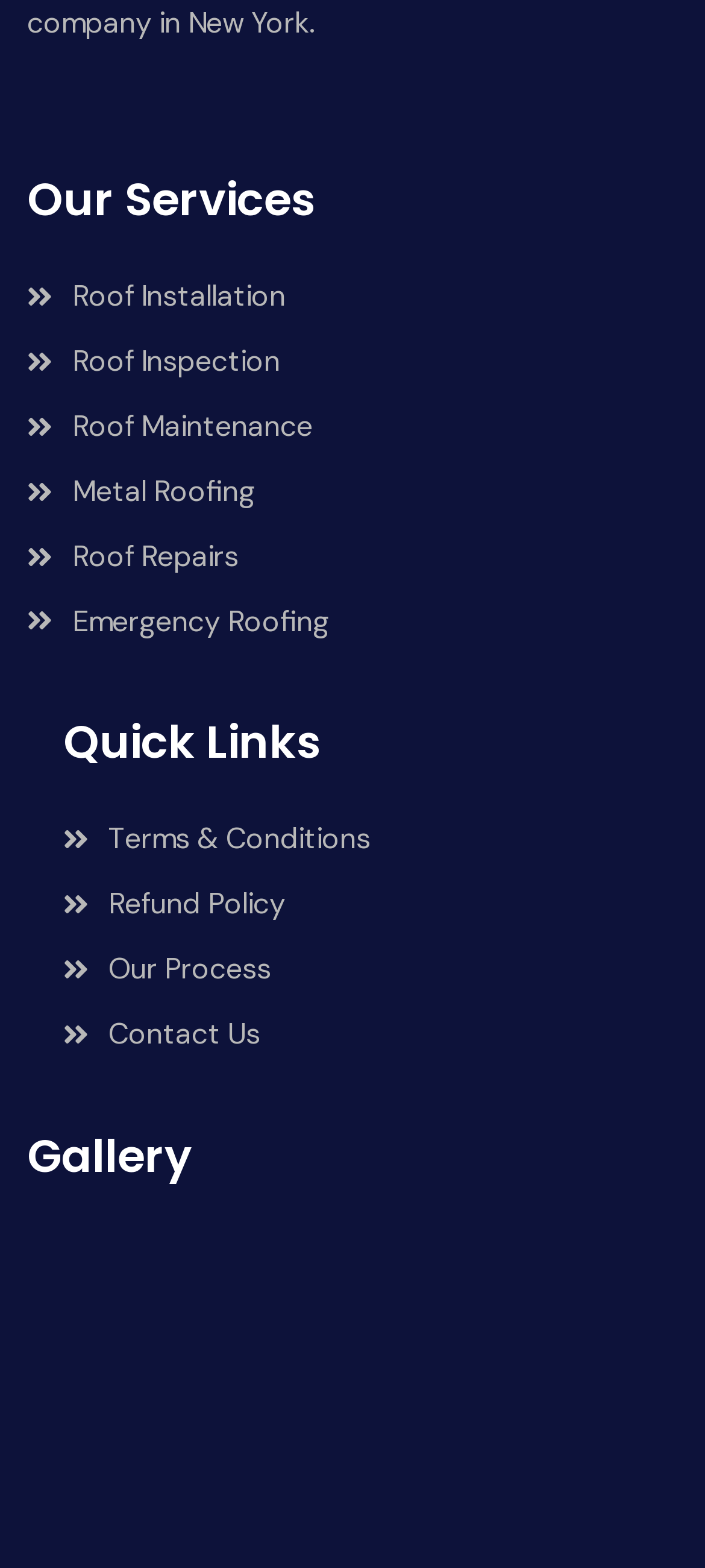Use the details in the image to answer the question thoroughly: 
What services are offered by the company?

Based on the links provided under the 'Our Services' heading, the company offers various services including Roof Installation, Roof Inspection, Roof Maintenance, Metal Roofing, Roof Repairs, and Emergency Roofing.